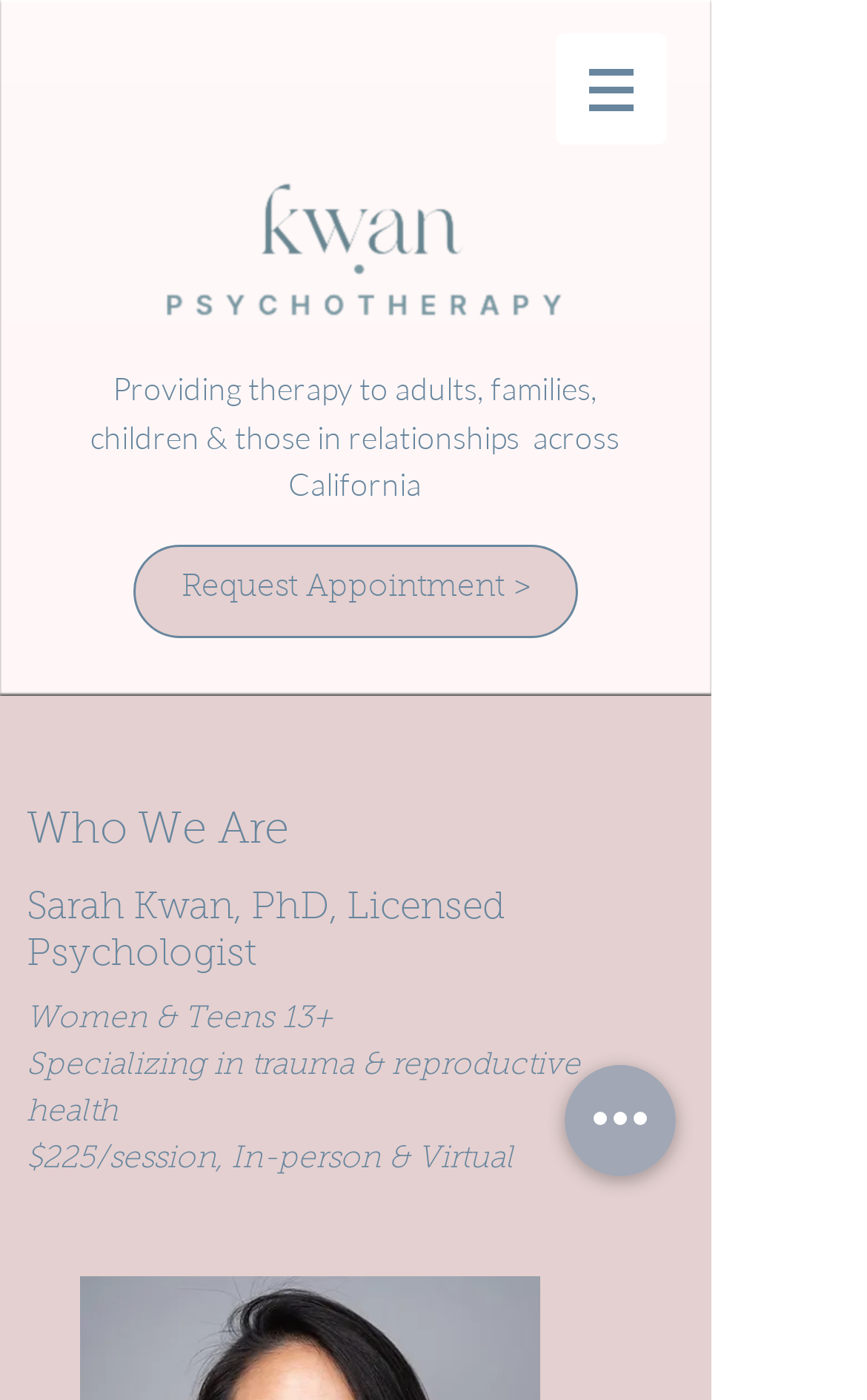Summarize the contents and layout of the webpage in detail.

The webpage is about Kwan Psychology, a therapy service based in San Francisco. At the top, there is a navigation menu labeled "Site" with a button that has a popup menu. Next to the navigation menu, there is a small image. 

Below the navigation menu, there is a heading that describes the service, stating that they provide therapy to adults, families, children, and those in relationships across California. 

To the right of the heading, there is an image, likely a logo, with a link to "Untitled design(2).png". 

Further down, there is a call-to-action button labeled "Request Appointment >". 

On the left side of the page, there are three sections. The first section is headed by "Who We Are" and has a link to the same title. The second section is headed by "Sarah Kwan, PhD, Licensed Psychologist". The third section has three paragraphs of text, describing the services offered, including therapy for women and teens 13+, specializing in trauma and reproductive health, and the session pricing. 

At the bottom right of the page, there is a button labeled "Quick actions".